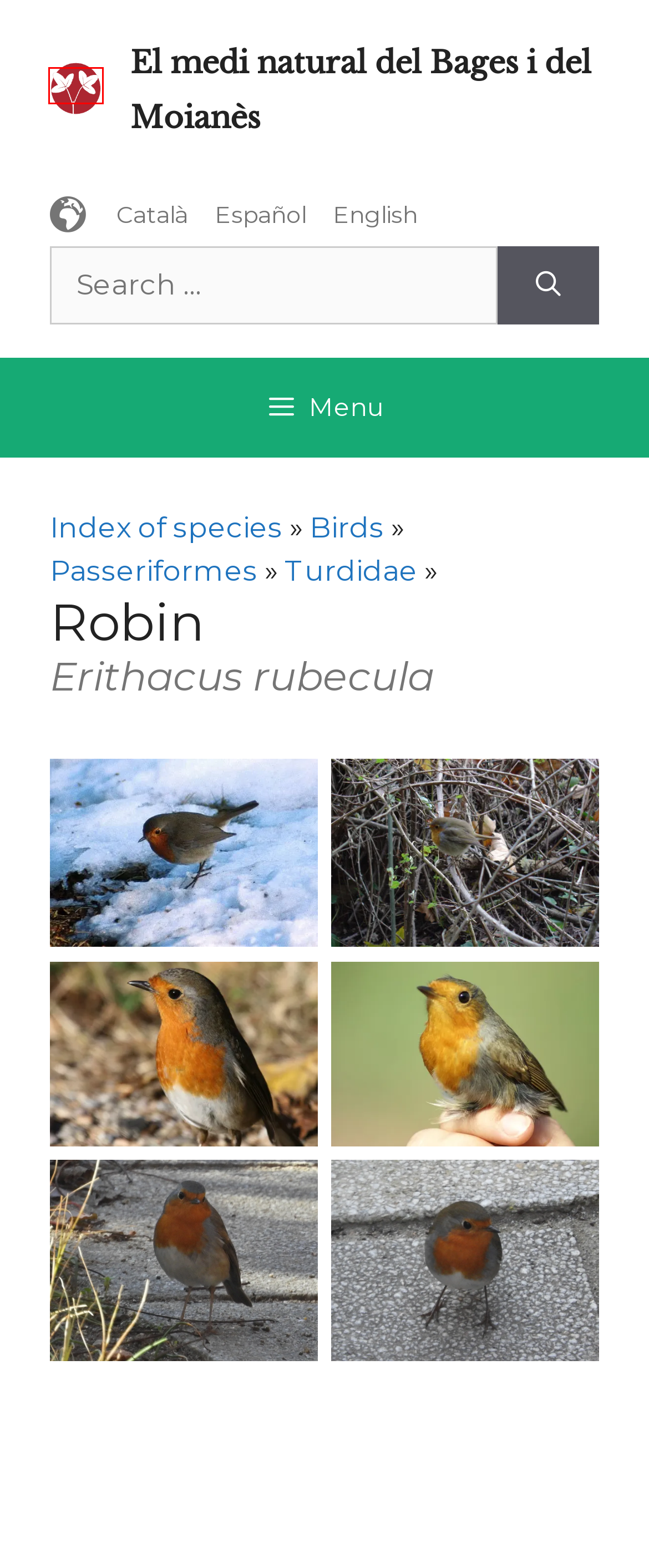You have a screenshot of a webpage with a red rectangle bounding box. Identify the best webpage description that corresponds to the new webpage after clicking the element within the red bounding box. Here are the candidates:
A. Pit-roig – El medi natural del Bages i del Moianès
B. Legal information – El medi natural del Bages i del Moianès
C. Passeriformes – El medi natural del Bages i del Moianès
D. Turdidae – El medi natural del Bages i del Moianès
E. Petirrojo – El medi natural del Bages i del Moianès
F. Evergreen oakwood – El medi natural del Bages i del Moianès
G. Birds – El medi natural del Bages i del Moianès
H. El medi natural del Bages i del Moianès

H